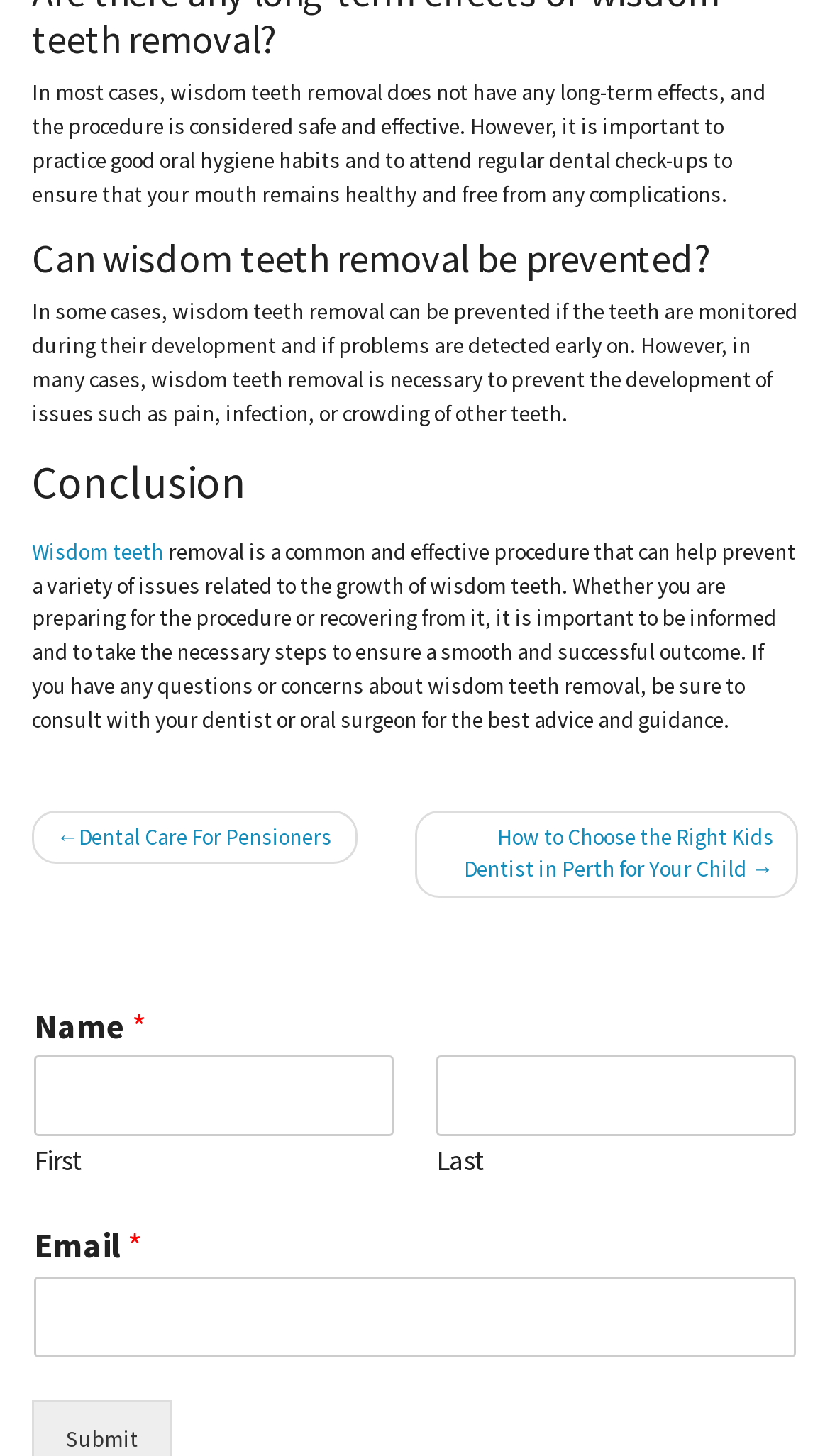What is the recommended practice after wisdom teeth removal?
Please use the image to provide an in-depth answer to the question.

The article recommends practicing good oral hygiene habits and attending regular dental check-ups to ensure a healthy mouth and prevent complications after wisdom teeth removal.